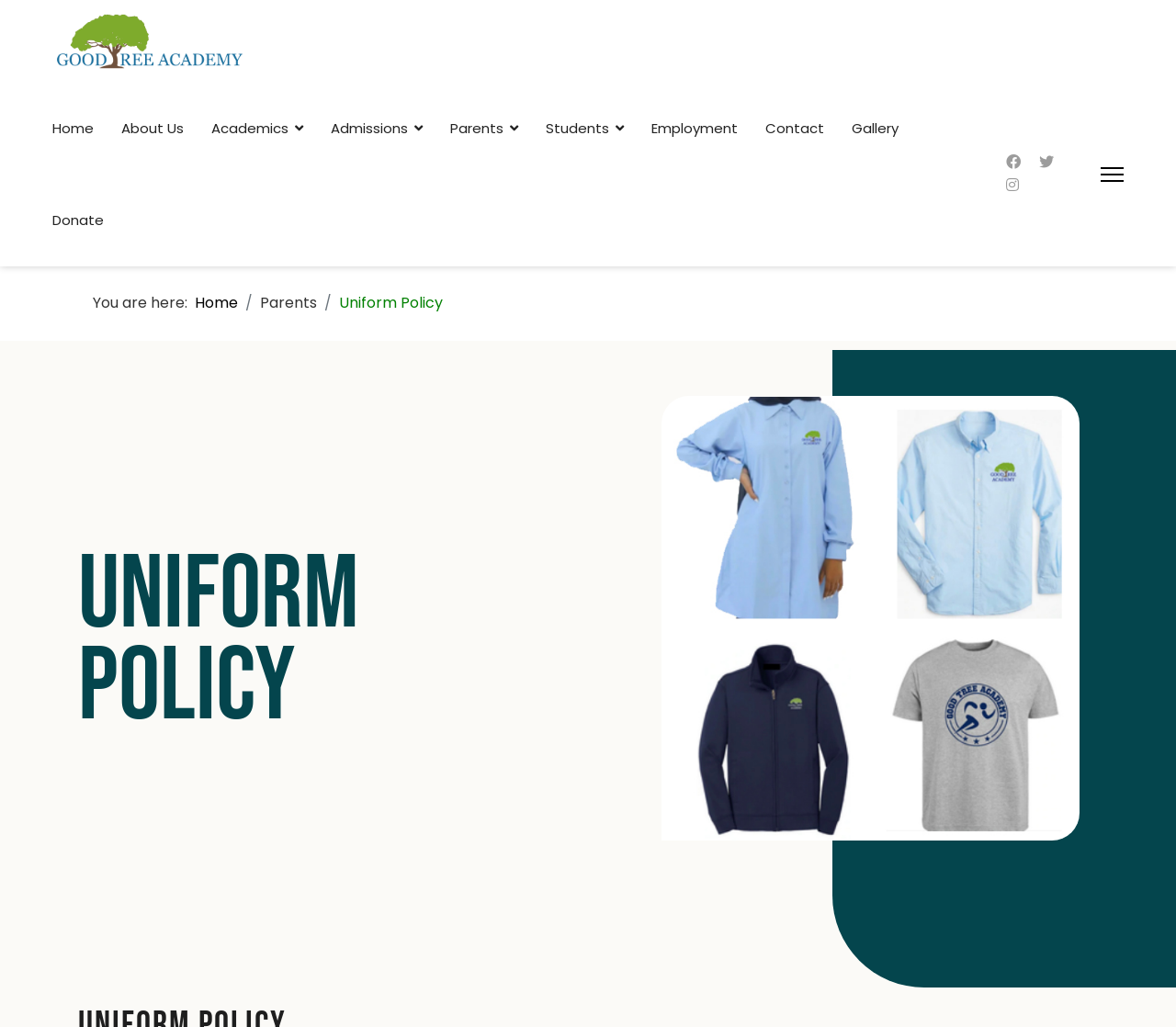Respond with a single word or short phrase to the following question: 
What is the location of the high school?

Collin County